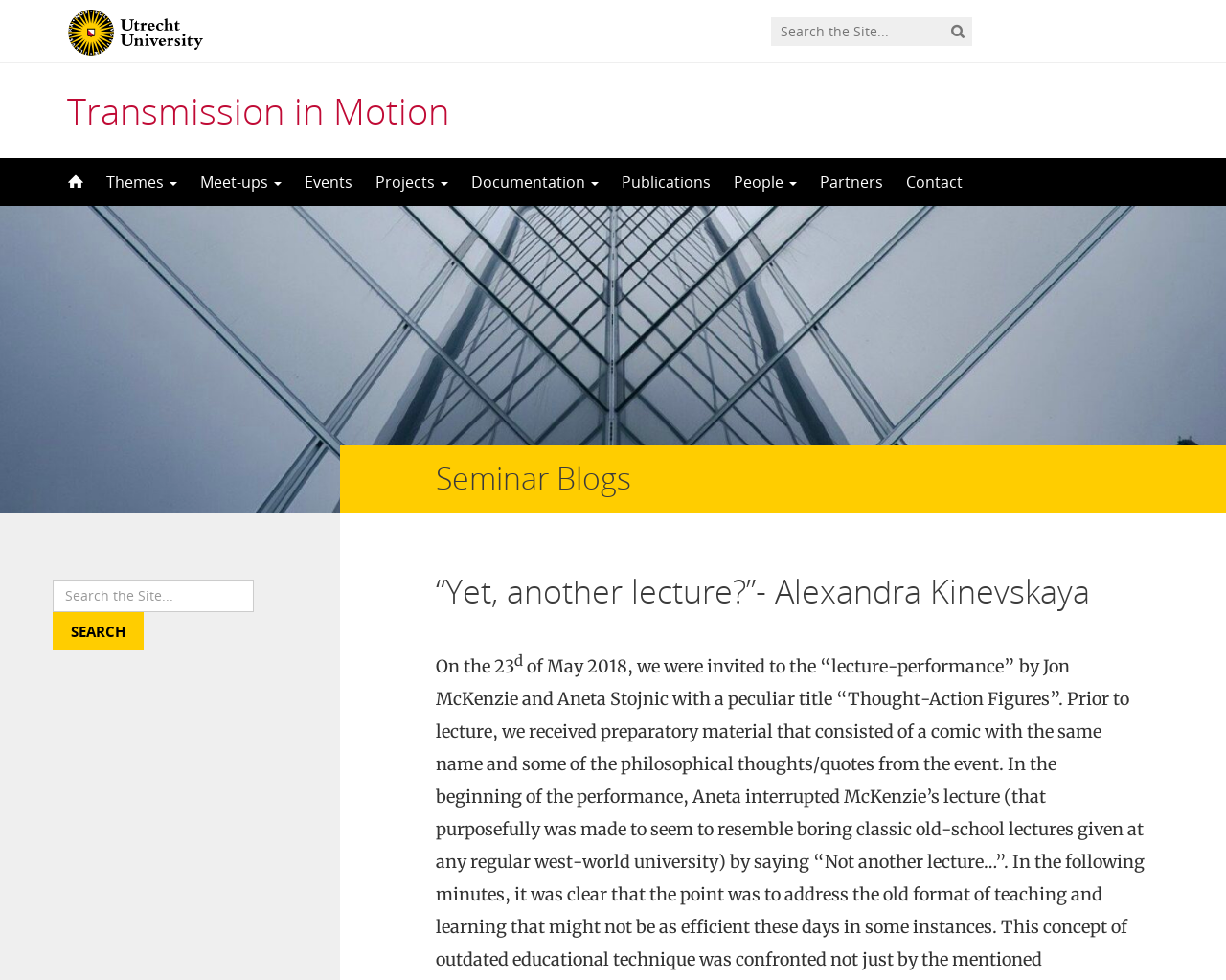Identify the bounding box coordinates for the region of the element that should be clicked to carry out the instruction: "Go to the Themes page". The bounding box coordinates should be four float numbers between 0 and 1, i.e., [left, top, right, bottom].

[0.077, 0.161, 0.154, 0.21]